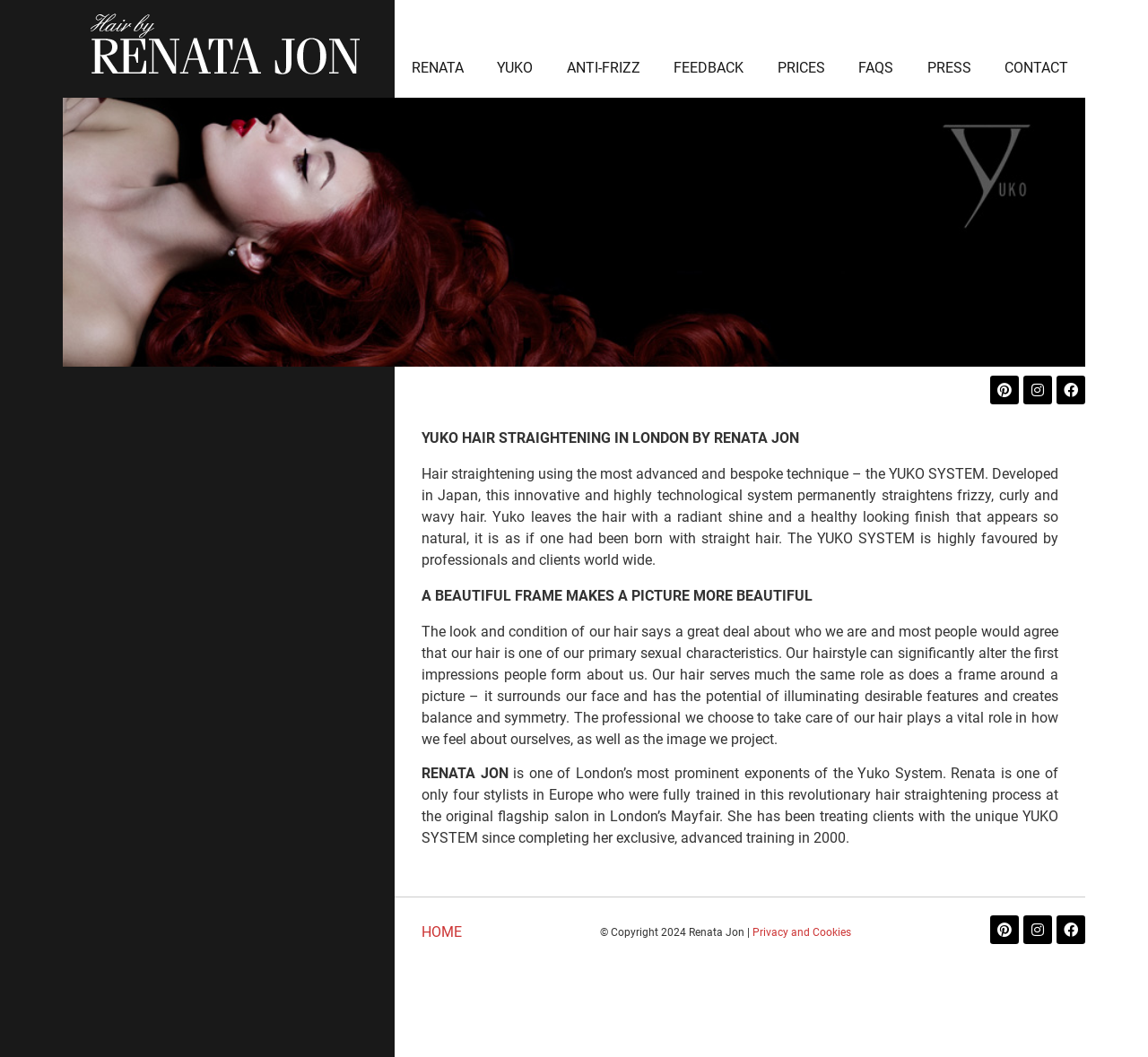Respond with a single word or short phrase to the following question: 
What is the purpose of hair according to the webpage?

to surround our face and illuminate desirable features